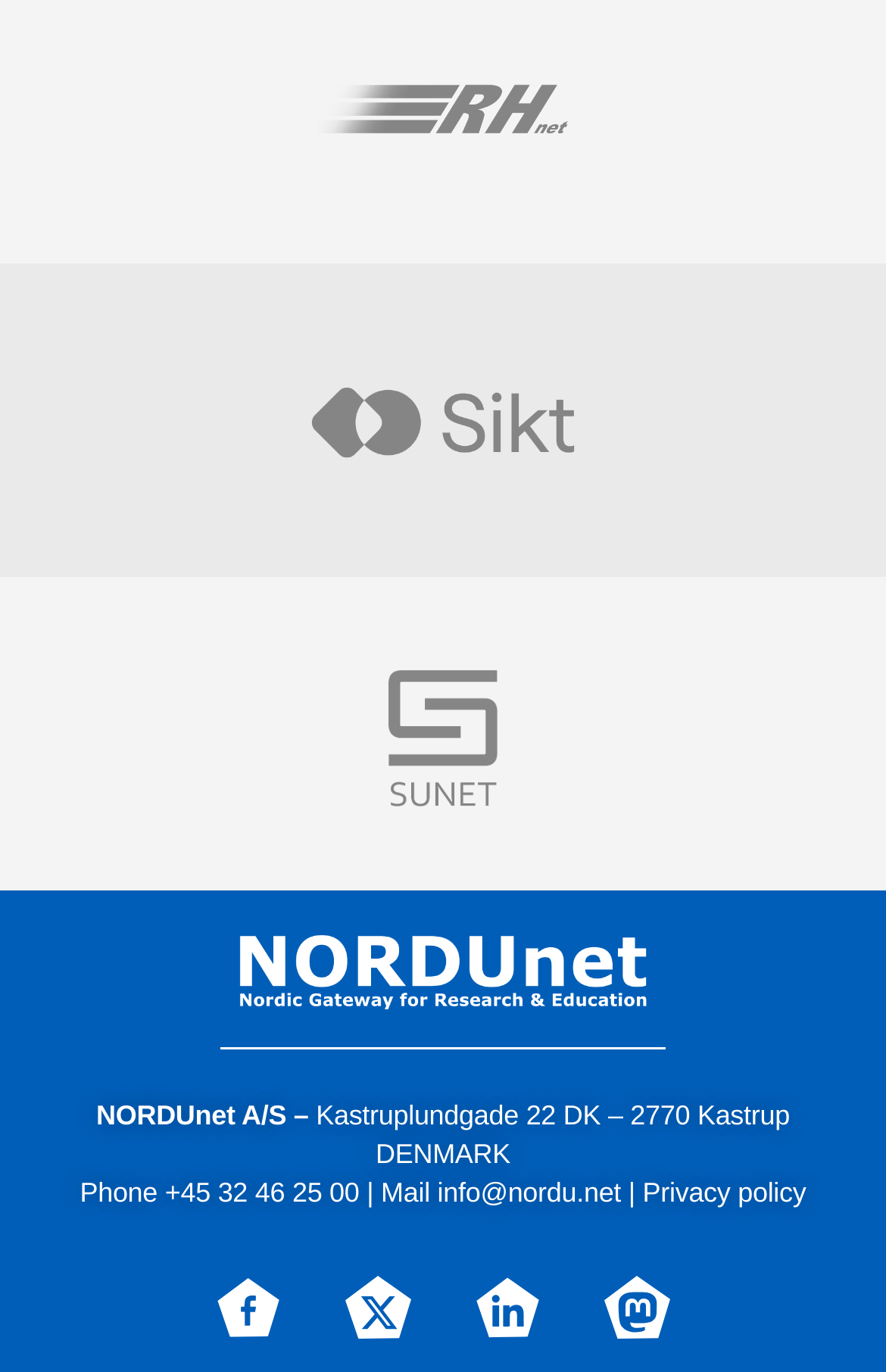Please predict the bounding box coordinates of the element's region where a click is necessary to complete the following instruction: "Send an email to info@nordu.net". The coordinates should be represented by four float numbers between 0 and 1, i.e., [left, top, right, bottom].

[0.494, 0.857, 0.701, 0.88]